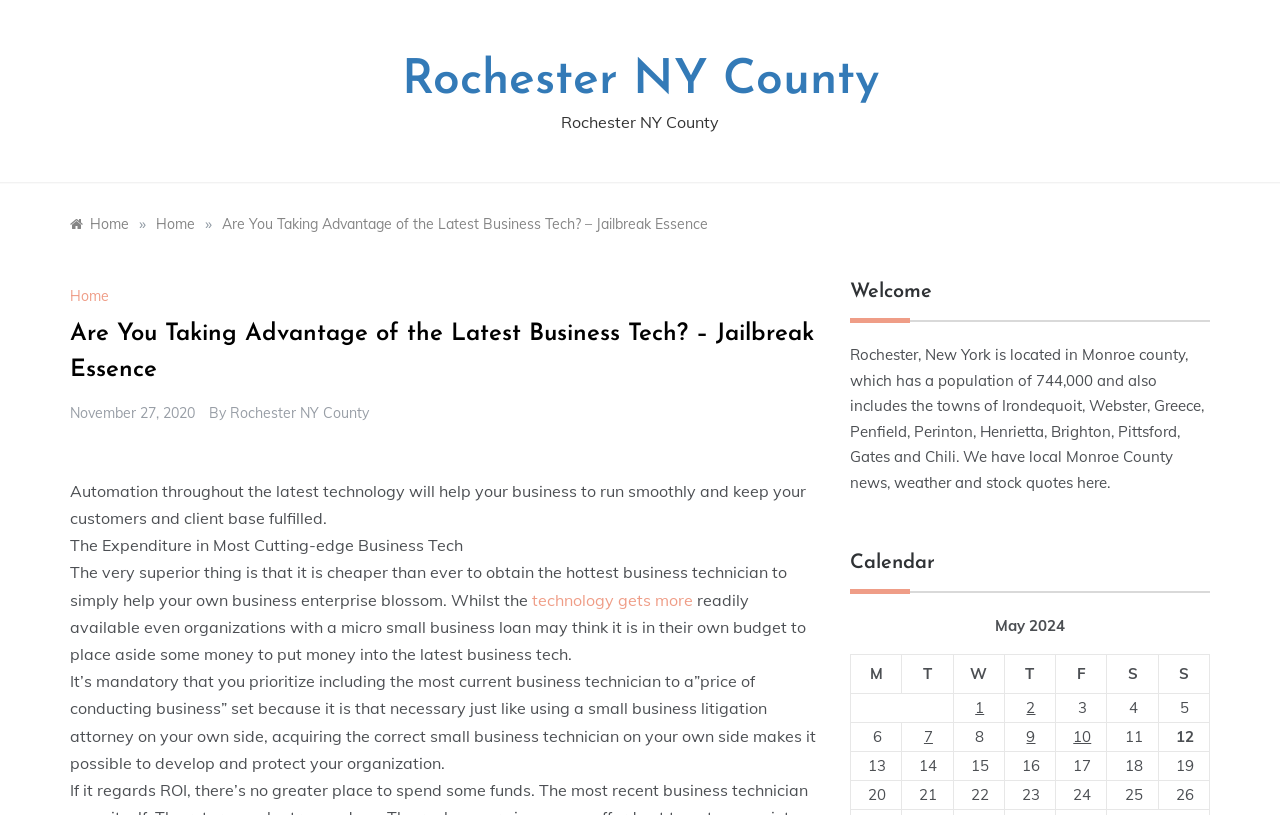Provide a thorough description of the webpage's content and layout.

This webpage is about Jailbreak Essence, a business technology company based in Rochester, NY County. At the top, there is a heading that reads "Are You Taking Advantage of the Latest Business Tech?" followed by a link to the company's name. Below this, there is a navigation section with breadcrumbs, including links to "Home" and the current page.

To the right of the navigation section, there is a heading that reads "Rochester NY County" with a link to the same text. Below this, there is a section with a heading that reads "Welcome" and a paragraph of text that describes Rochester, NY, including its location and population.

Further down the page, there is a section with a heading that reads "Calendar" and a table with rows and columns. The columns are labeled with days of the week (M, T, W, T, F, S, S), and the rows contain dates in May 2024, with links to posts published on those dates.

The main content of the page is a series of paragraphs that discuss the importance of investing in the latest business technology. The text explains that it is now more affordable than ever to obtain the latest business technology, and that it is essential for businesses to prioritize investing in this technology in order to stay competitive. There are also links to related topics, such as "technology gets more readily available".

Overall, the webpage appears to be a blog post or article about the importance of business technology, with a focus on the company's services and expertise in this area.